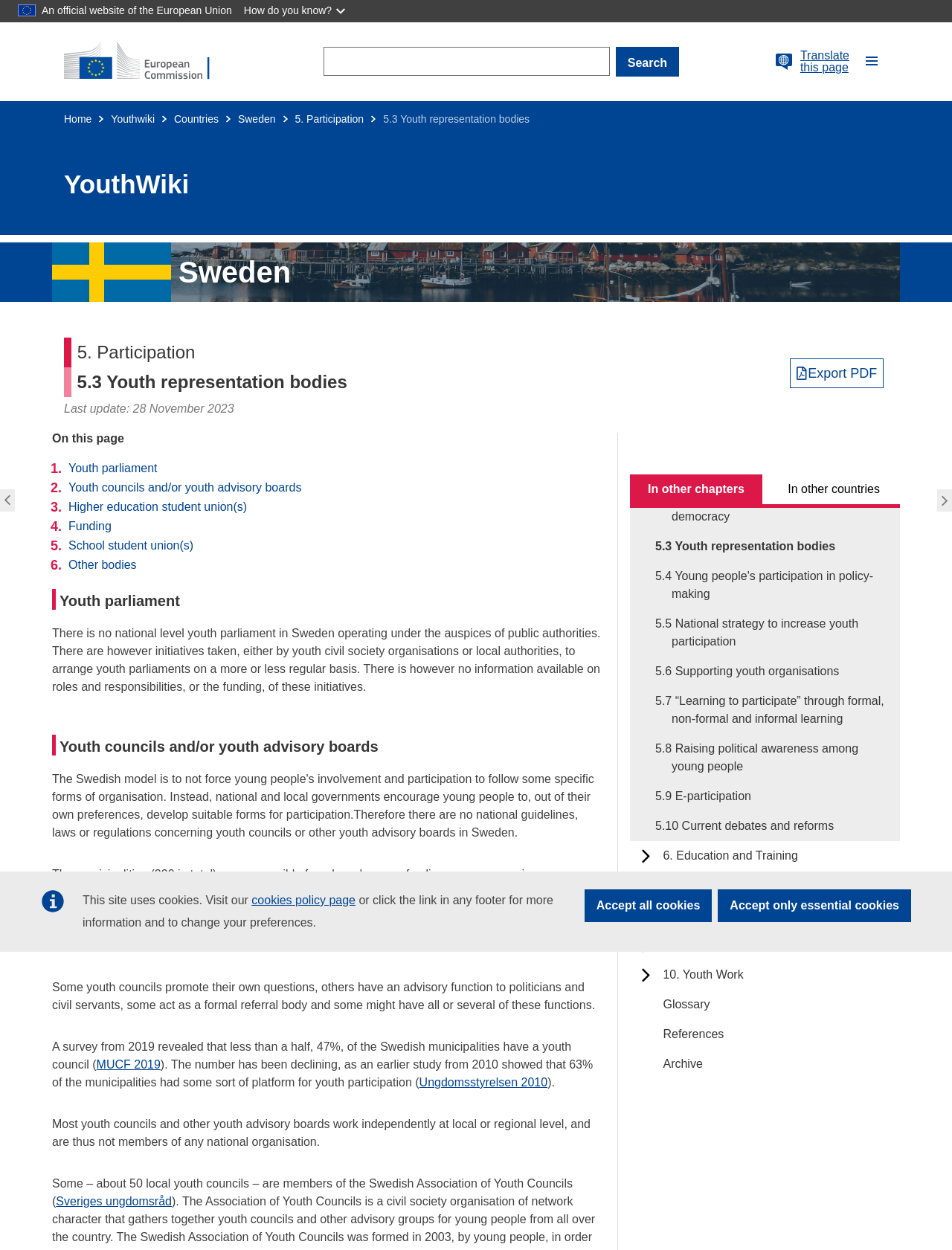Find the bounding box coordinates of the area that needs to be clicked in order to achieve the following instruction: "Translate this page". The coordinates should be specified as four float numbers between 0 and 1, i.e., [left, top, right, bottom].

[0.814, 0.042, 0.833, 0.057]